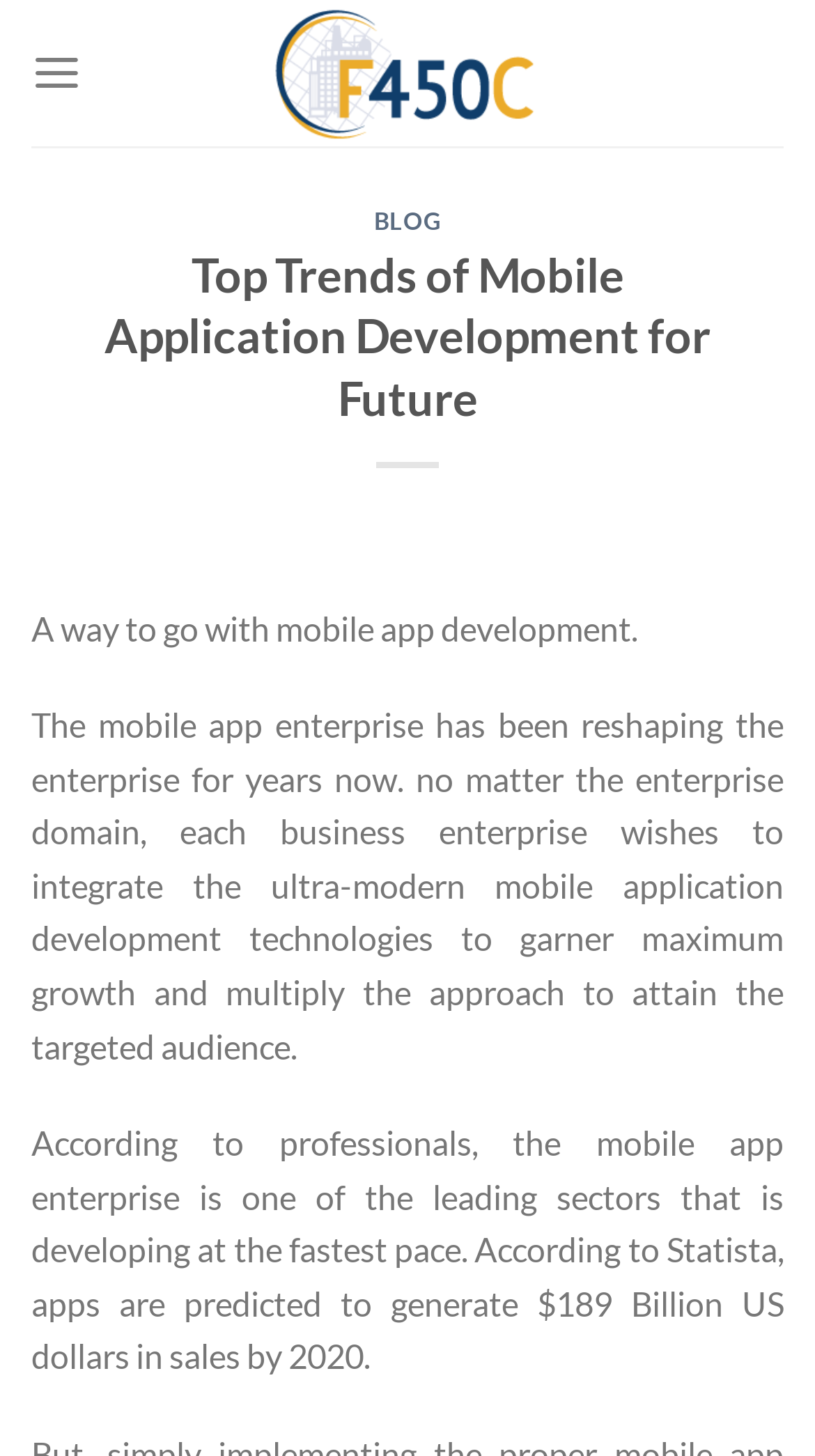Examine the image carefully and respond to the question with a detailed answer: 
What is the domain of the business enterprise mentioned?

The text does not specify a particular domain of the business enterprise, it only mentions that 'no matter the enterprise domain, each business enterprise wishes to integrate the ultra-modern mobile application development technologies...